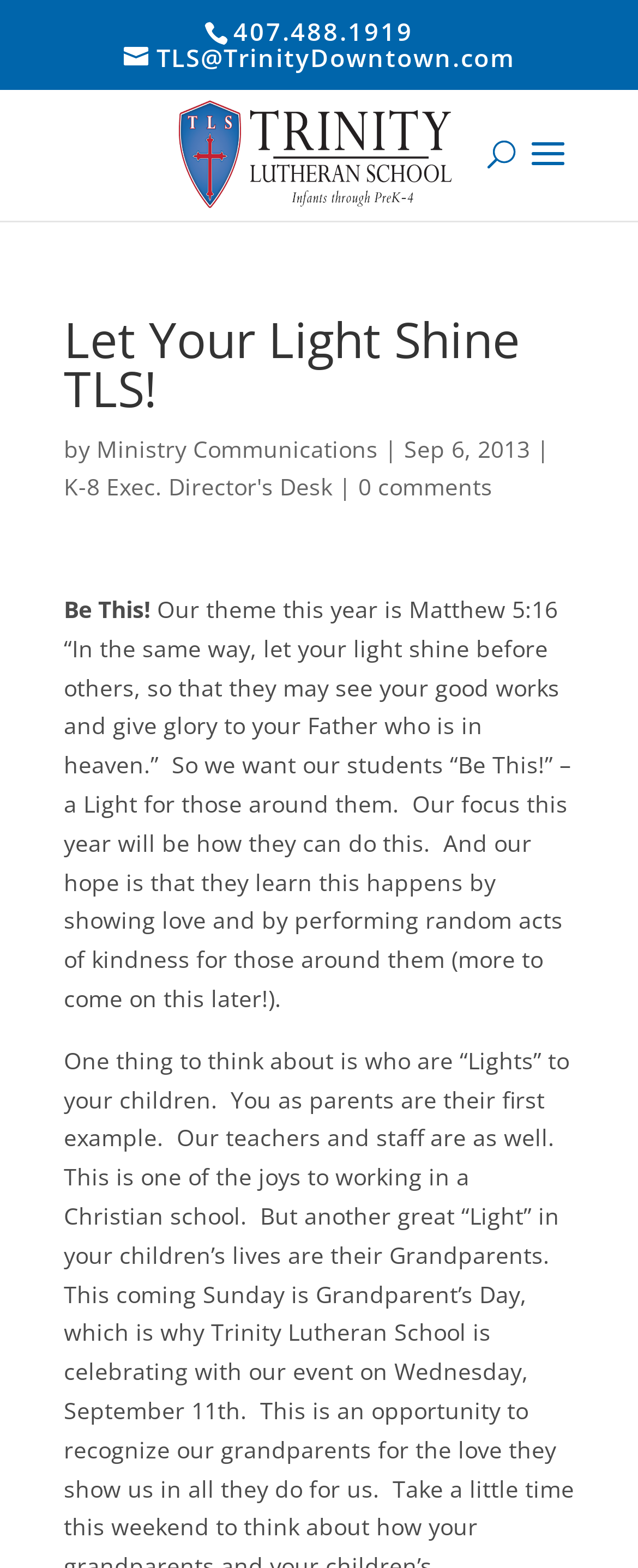What is the email address of Trinity Lutheran School?
Please give a detailed and elaborate answer to the question.

I found the email address by looking at the link element with the bounding box coordinates [0.194, 0.026, 0.806, 0.047], which contains the email address 'TLS@TrinityDowntown.com'. The '' is likely an icon, so I ignored it and extracted the email address.